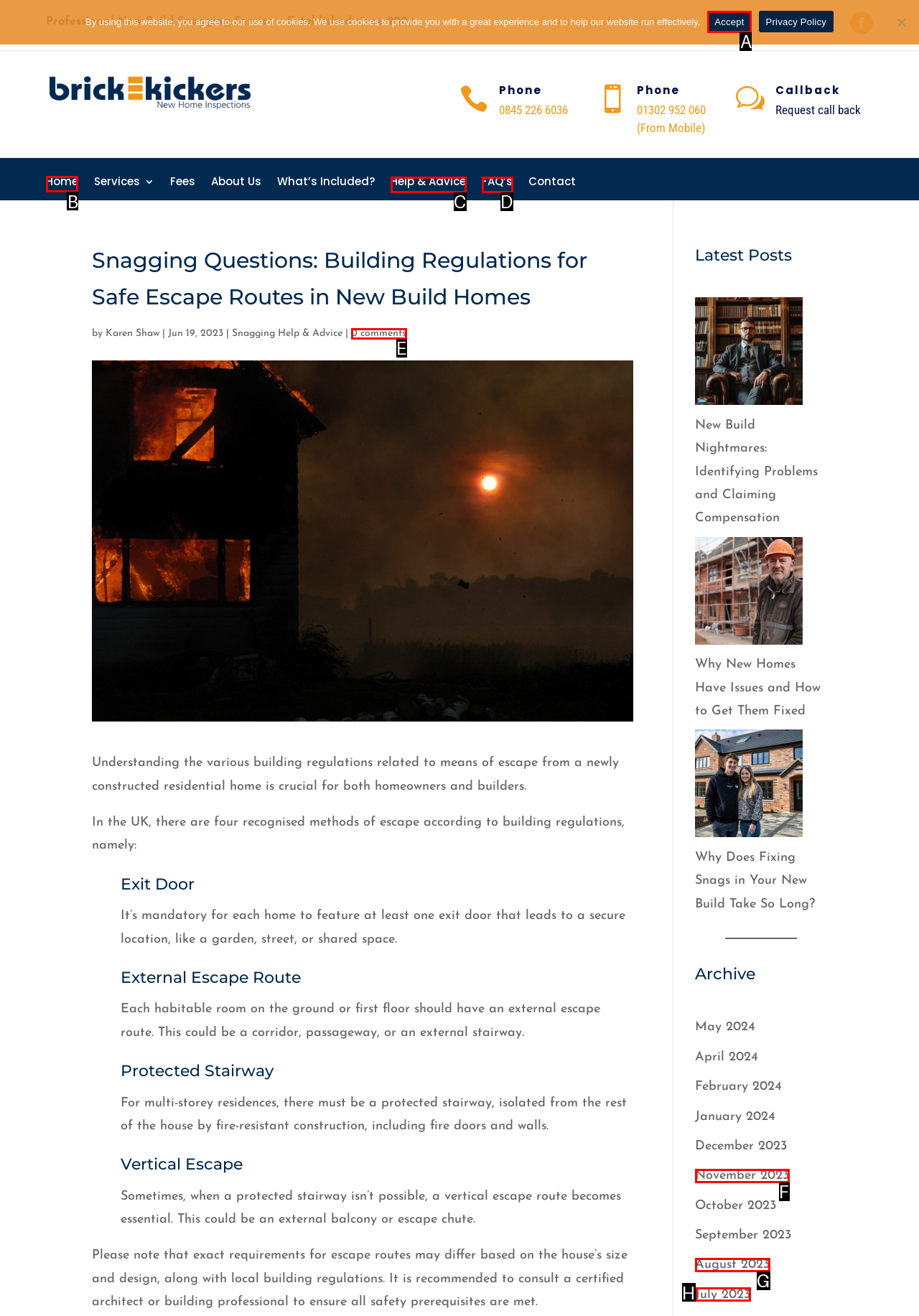To complete the task: Visit the 'Home' page, which option should I click? Answer with the appropriate letter from the provided choices.

B